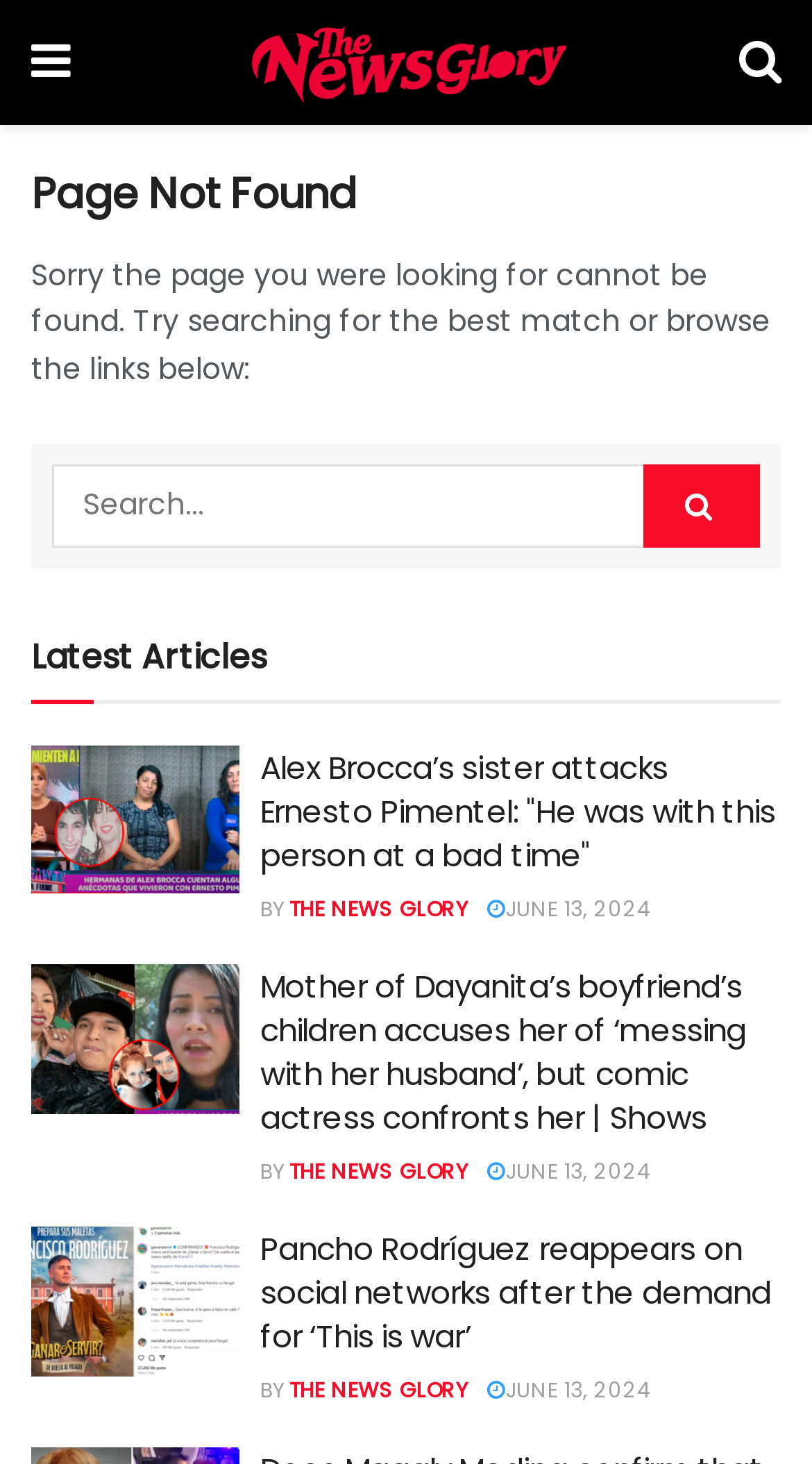Could you highlight the region that needs to be clicked to execute the instruction: "Search for something"?

[0.064, 0.317, 0.936, 0.374]